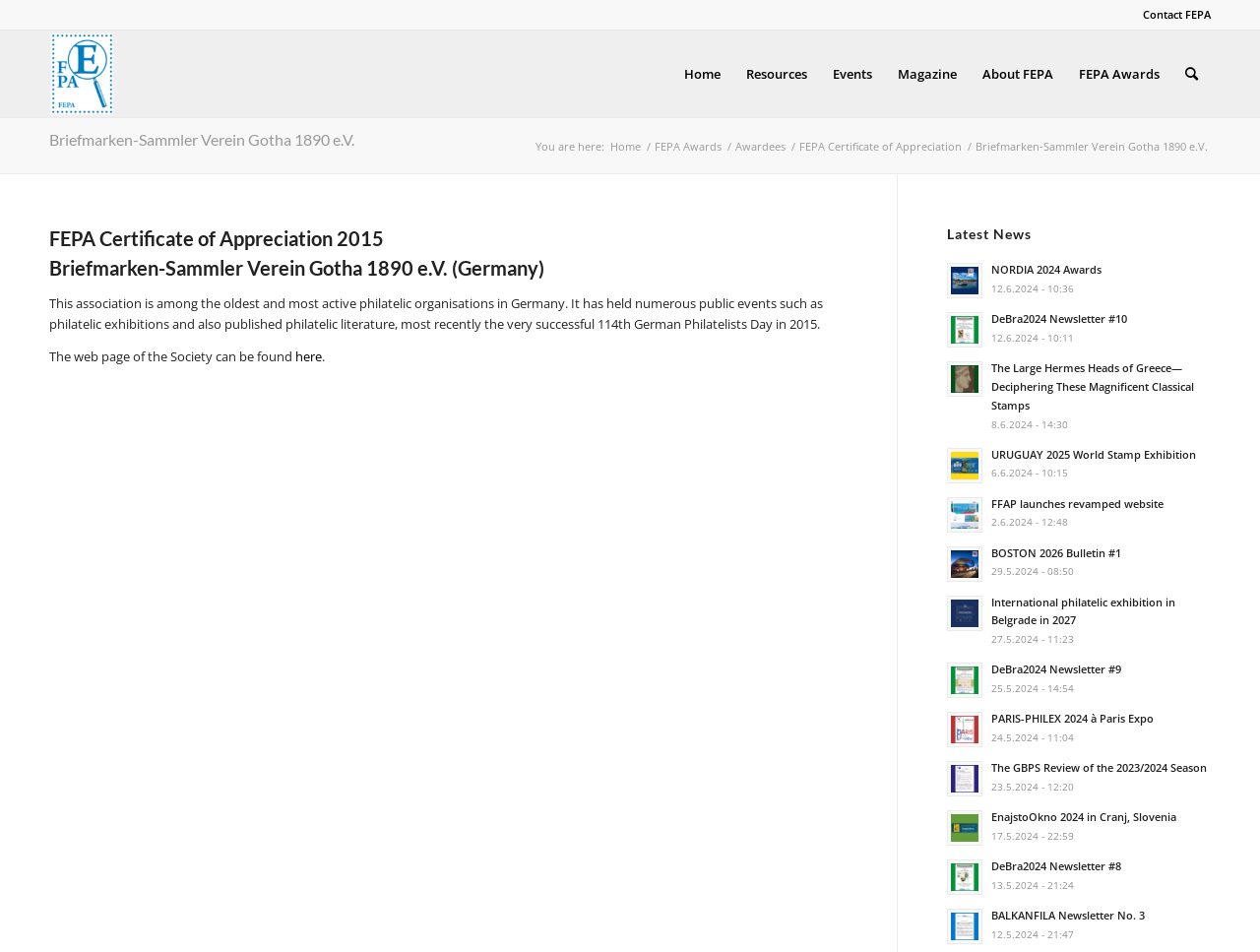Based on the element description: "Home", identify the UI element and provide its bounding box coordinates. Use four float numbers between 0 and 1, [left, top, right, bottom].

[0.482, 0.146, 0.511, 0.161]